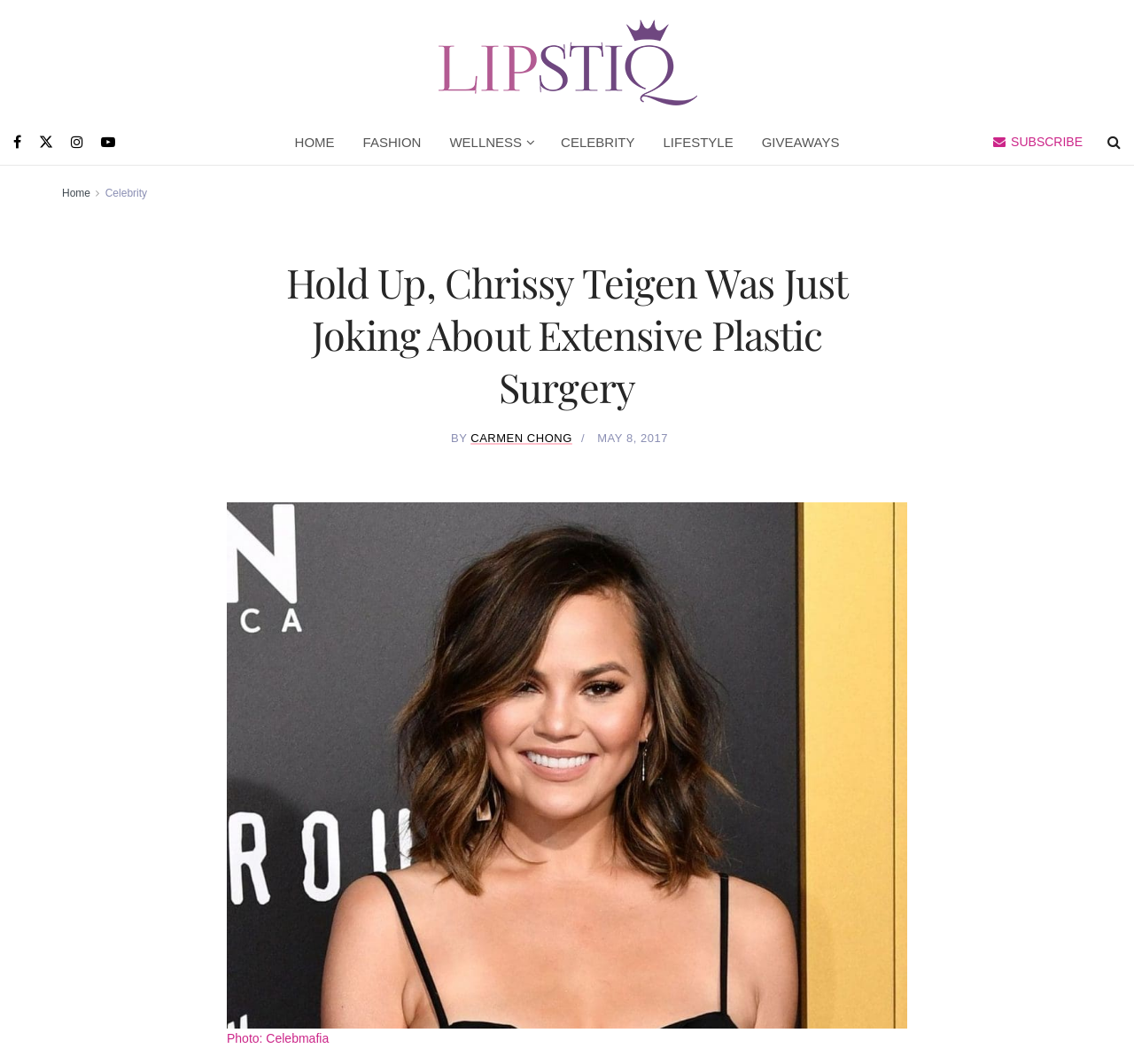Identify the bounding box coordinates for the element you need to click to achieve the following task: "Visit 'silkroad'". Provide the bounding box coordinates as four float numbers between 0 and 1, in the form [left, top, right, bottom].

None